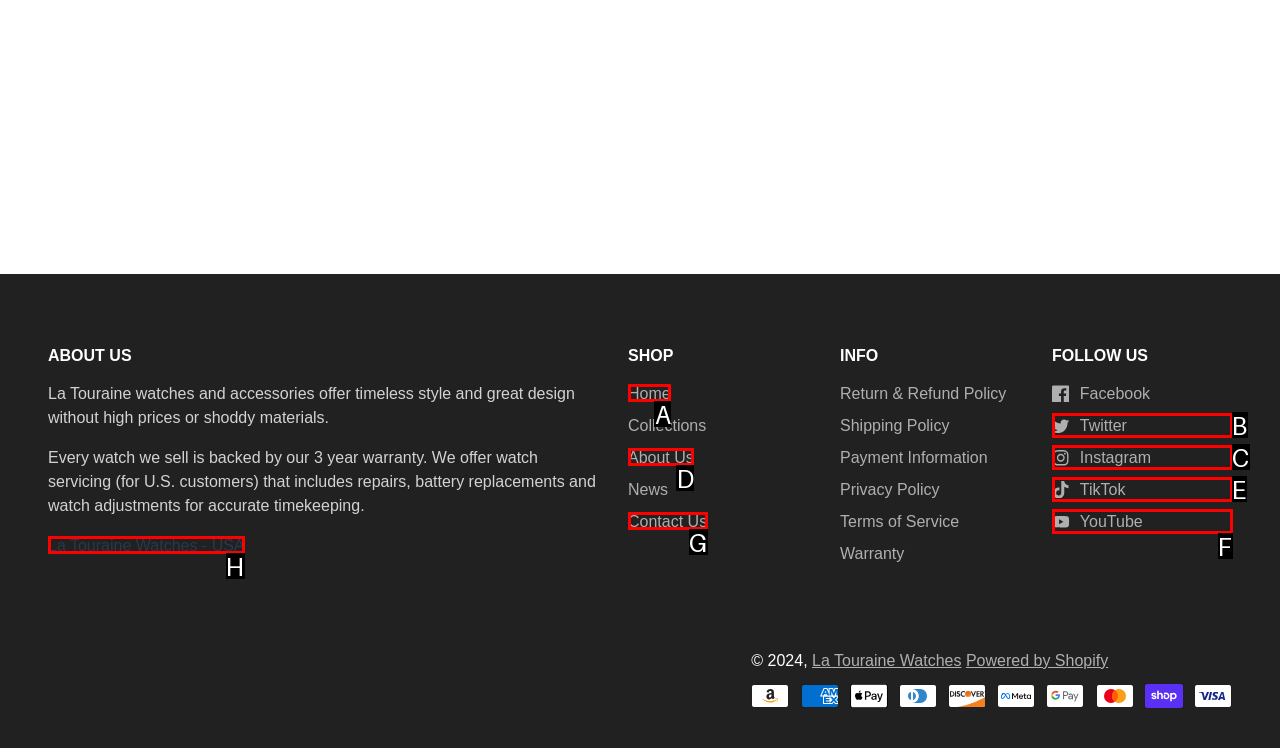Pick the option that should be clicked to perform the following task: Click on La Touraine Watches - USA
Answer with the letter of the selected option from the available choices.

H